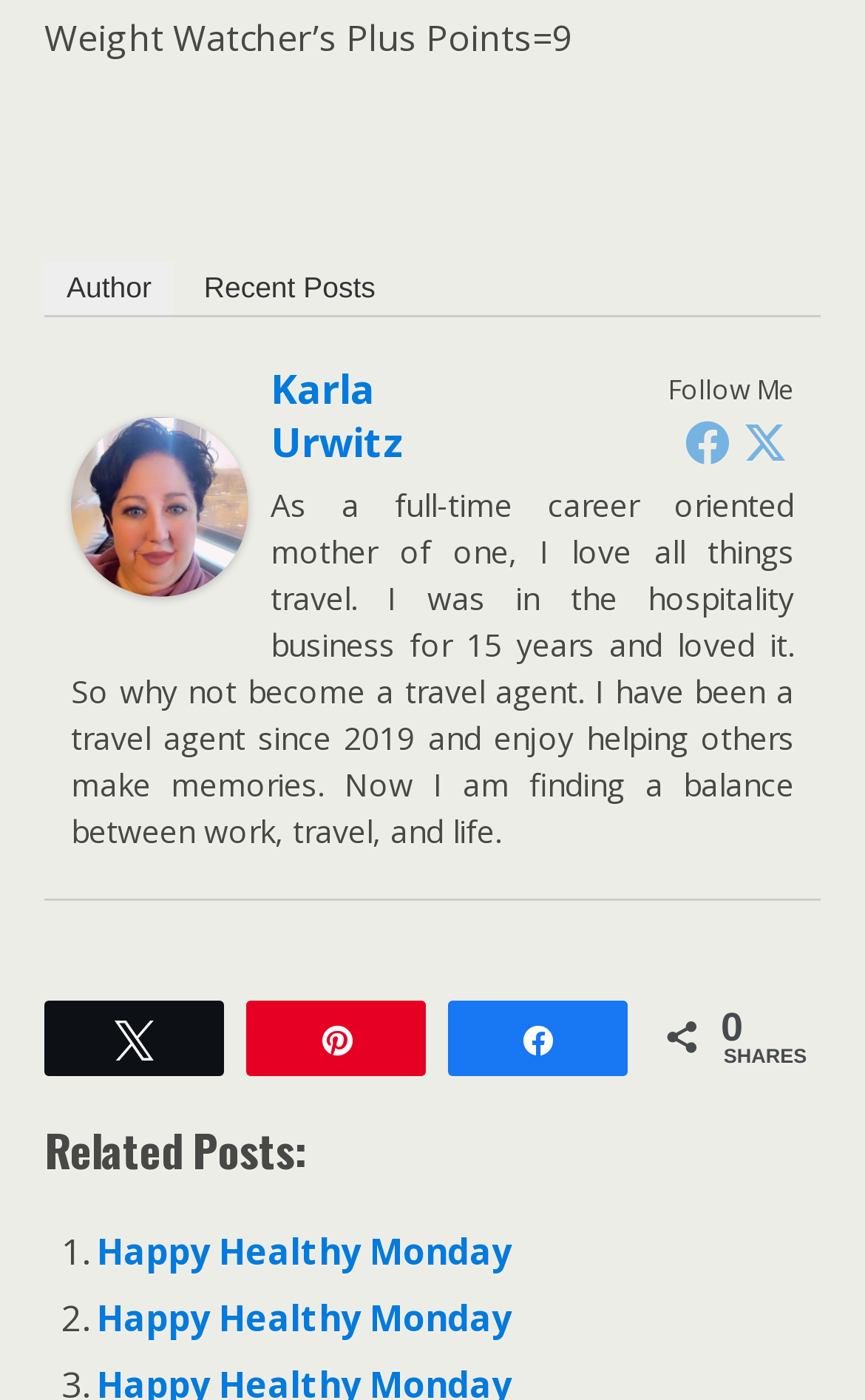What is the topic of the webpage?
Please use the image to deliver a detailed and complete answer.

The topic of the webpage is travel, which can be inferred from the text 'As a full-time career oriented mother of one, I love all things travel...' and the fact that the author is a travel agent.